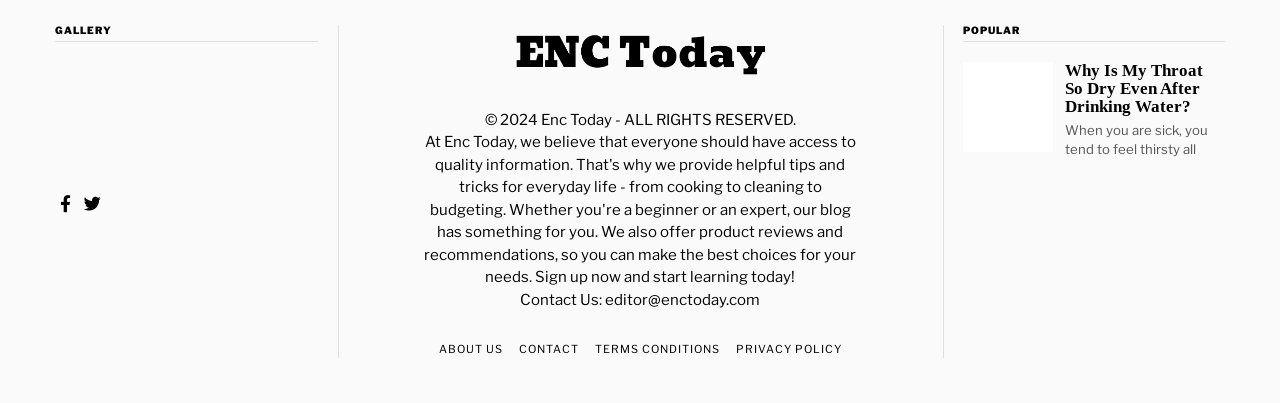Predict the bounding box coordinates of the UI element that matches this description: "alt="Temp Enc Logo"". The coordinates should be in the format [left, top, right, bottom] with each value between 0 and 1.

[0.398, 0.103, 0.602, 0.148]